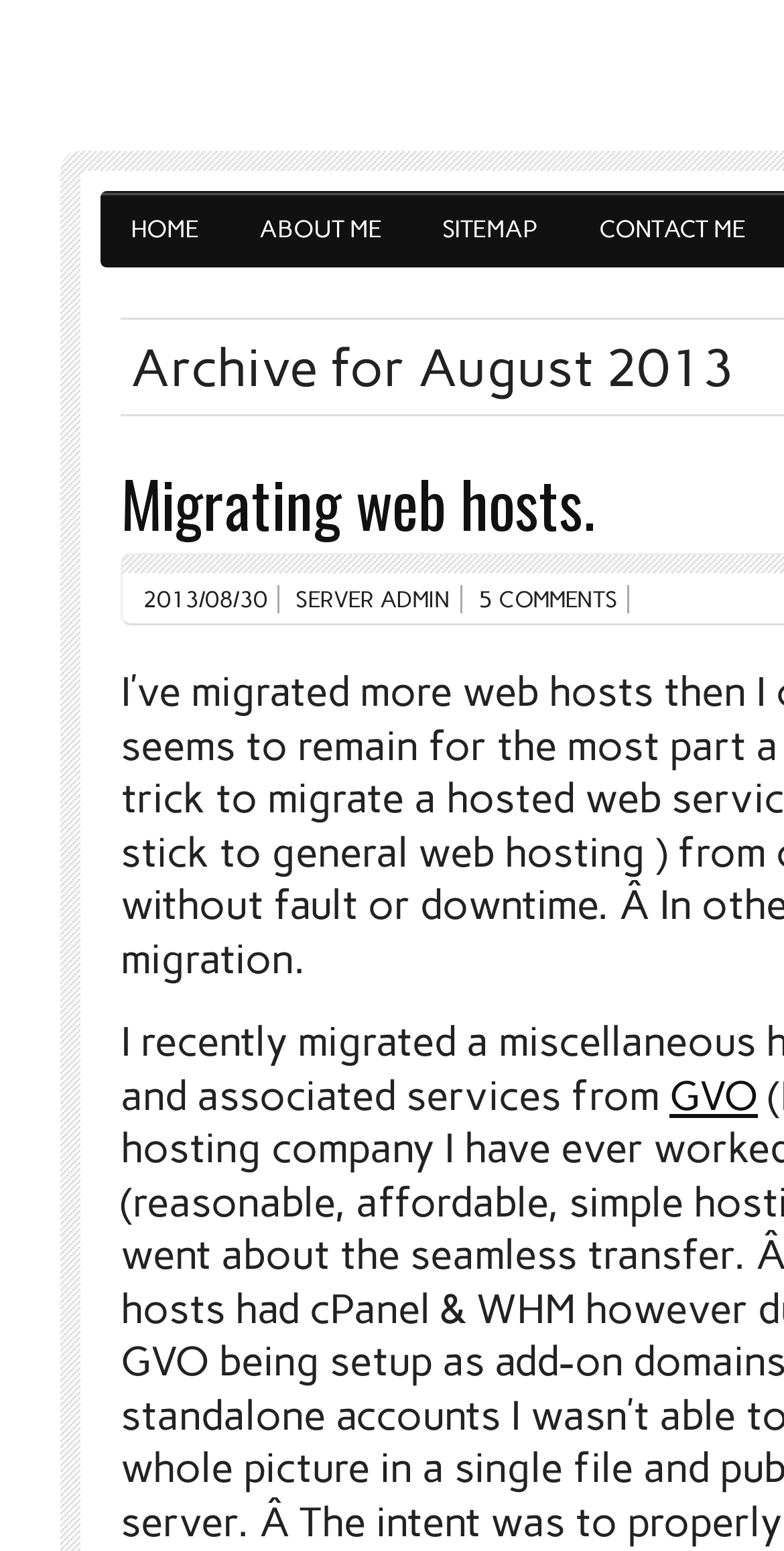Find the bounding box of the web element that fits this description: "Home".

[0.128, 0.123, 0.292, 0.172]